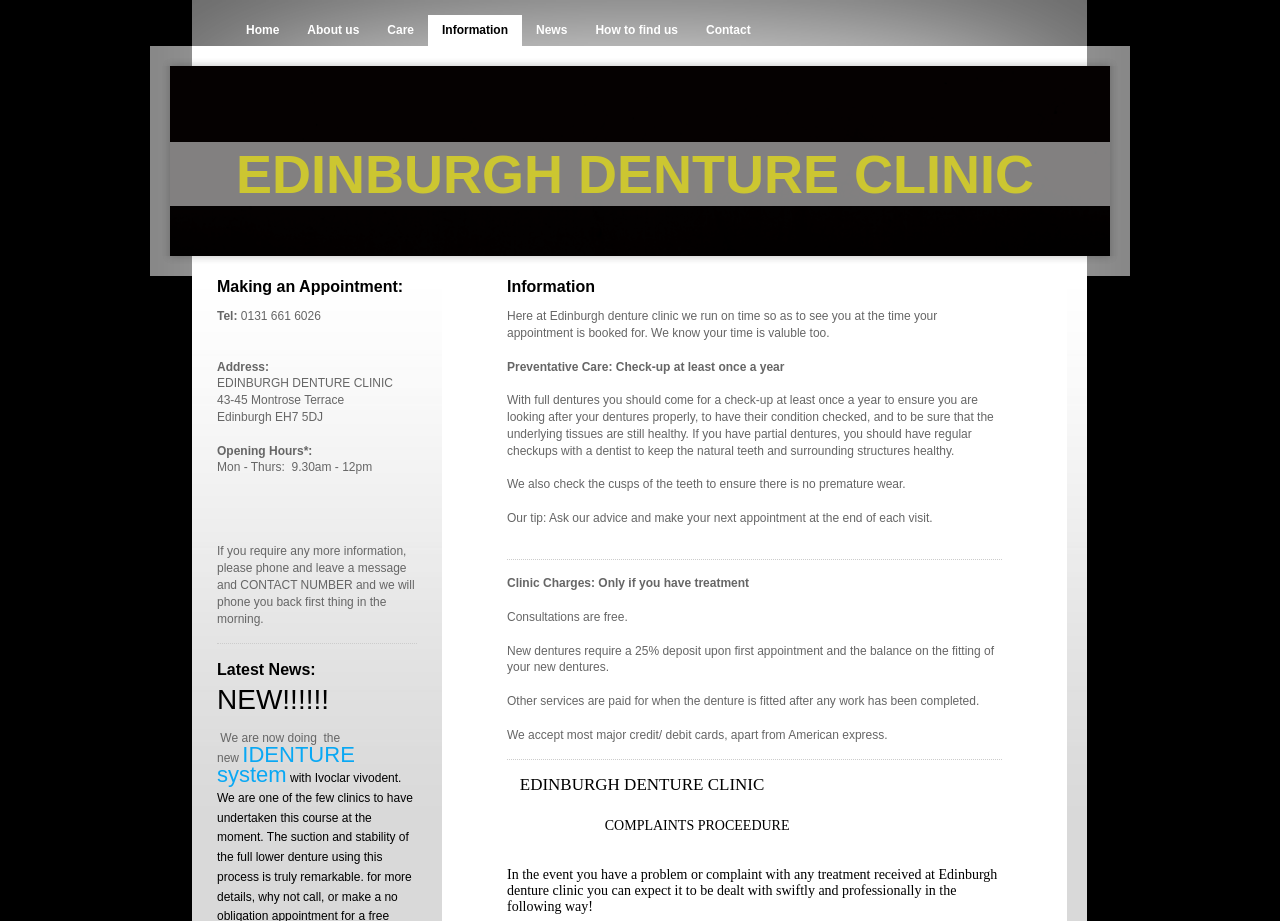What is the latest news at the clinic?
Examine the image closely and answer the question with as much detail as possible.

I found the latest news by looking at the 'Latest News' section, where it says 'NEW!!!!!! We are now doing the new IDENTURE system'.